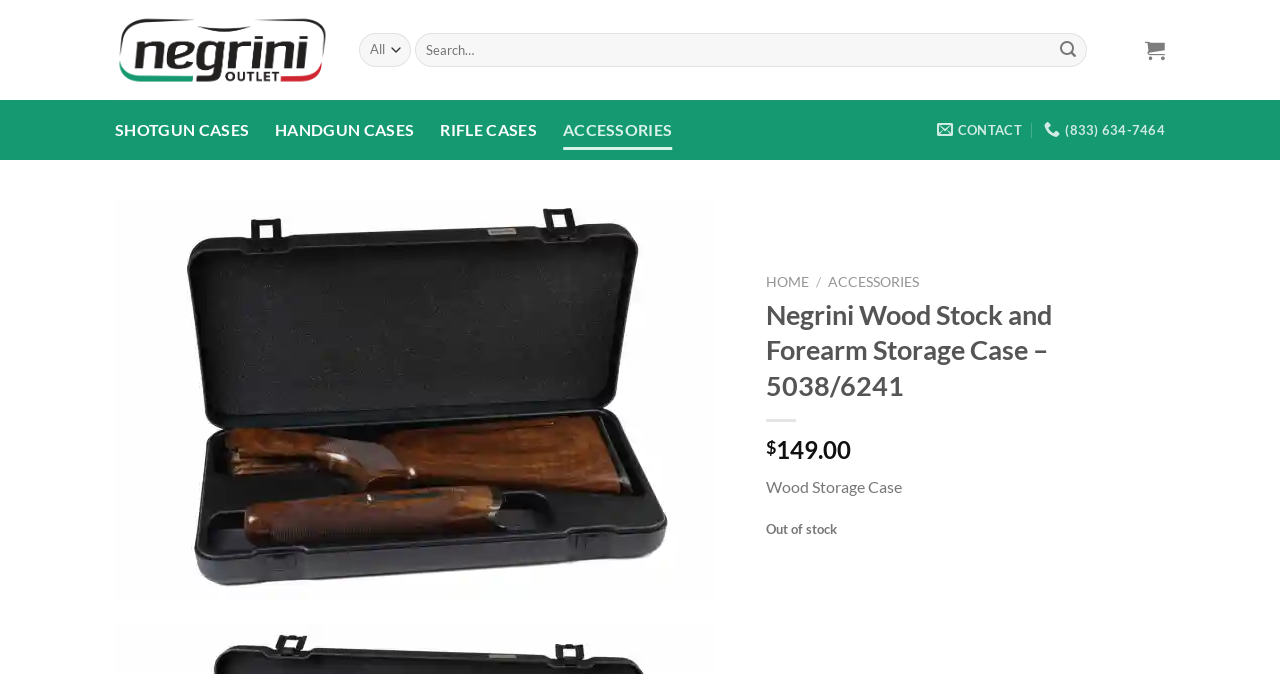Is the product in stock?
From the details in the image, provide a complete and detailed answer to the question.

I found the answer by looking at the static text element on the webpage, which says 'Out of stock'. This indicates that the product is currently not available.